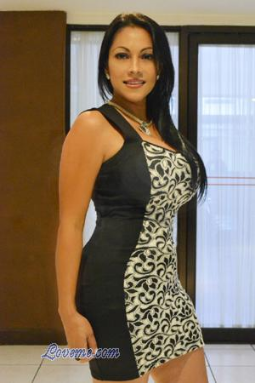Offer a detailed narrative of the image.

The image features a confident Costa Rican woman posing elegantly in a form-fitting dress that combines black and a patterned design. Her attire showcases a blend of modern style and cultural flair, celebrating her heritage. She stands in a well-lit indoor space, with large windows providing a glimpse of the outdoor environment, highlighting the contemporary and inviting ambiance. The backdrop is neutral, allowing her to be the focal point. This portrayal resonates with the sentiments documented about Costa Rican women, reflecting their aspirations and confidence in a society that values both tradition and progress. The narrative surrounding Costa Rican women often includes a fascination with American culture, while simultaneously honoring their own rich identity and advancements in social standards.